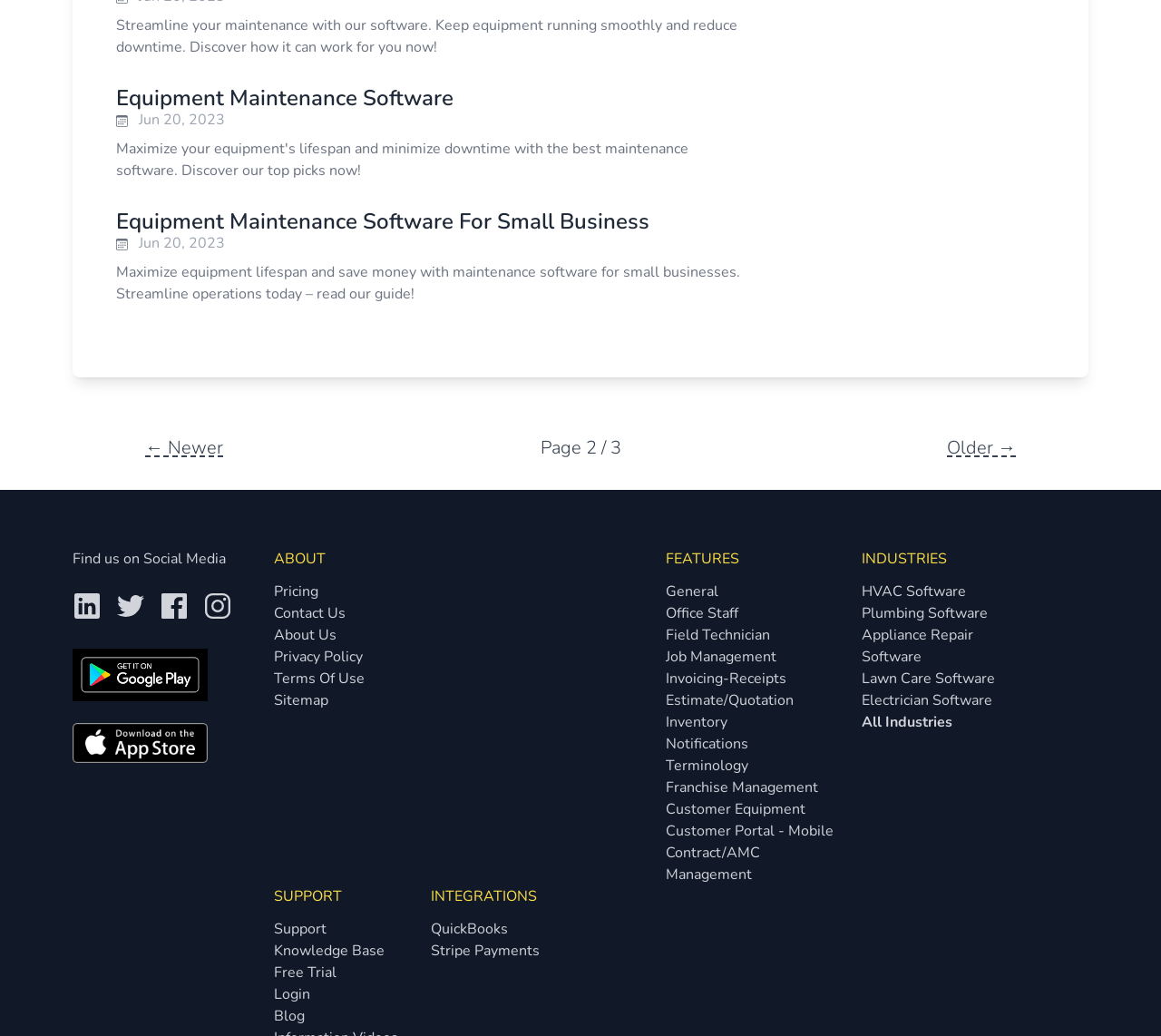Based on what you see in the screenshot, provide a thorough answer to this question: What is the name of the mobile app mentioned?

The name of the mobile app mentioned is Field Service Management, as indicated by the links and images in the section below the navigation menu.